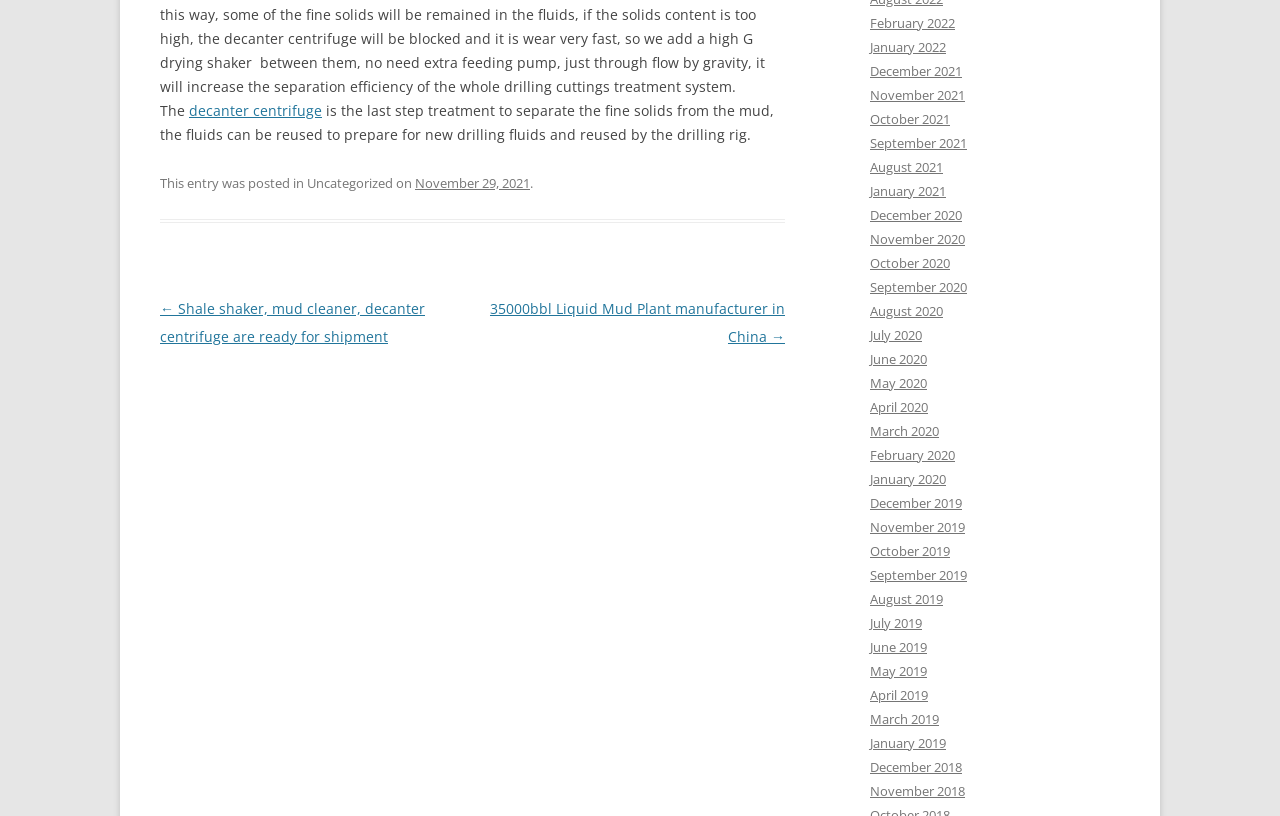Answer the following query concisely with a single word or phrase:
How many links are there in the post navigation section?

2